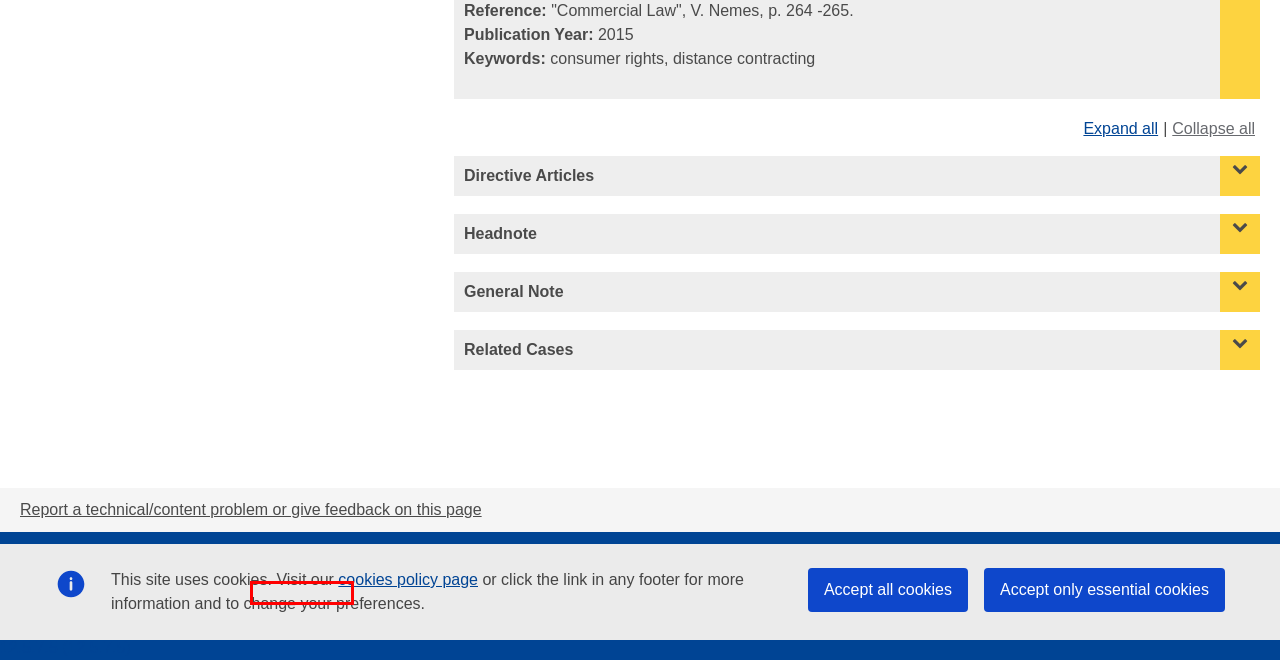Given a screenshot of a webpage with a red bounding box around an element, choose the most appropriate webpage description for the new page displayed after clicking the element within the bounding box. Here are the candidates:
A. European e-Justice Portal - Accessibility statement
B. European e-Justice Portal - Your feedback
C. European e-Justice Portal - Sitemap
D. European e-Justice Portal - Privacy policy
E. European e-Justice Portal - Brexit notice
F. Use of cookies on our websites | European Union
G. European e-Justice Portal - Legal notice
H. European e-Justice Portal - Advanced search

D